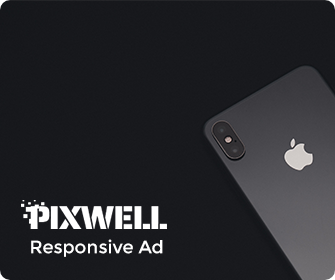What is the brand being advertised?
Please provide a single word or phrase as your answer based on the screenshot.

Pixwell